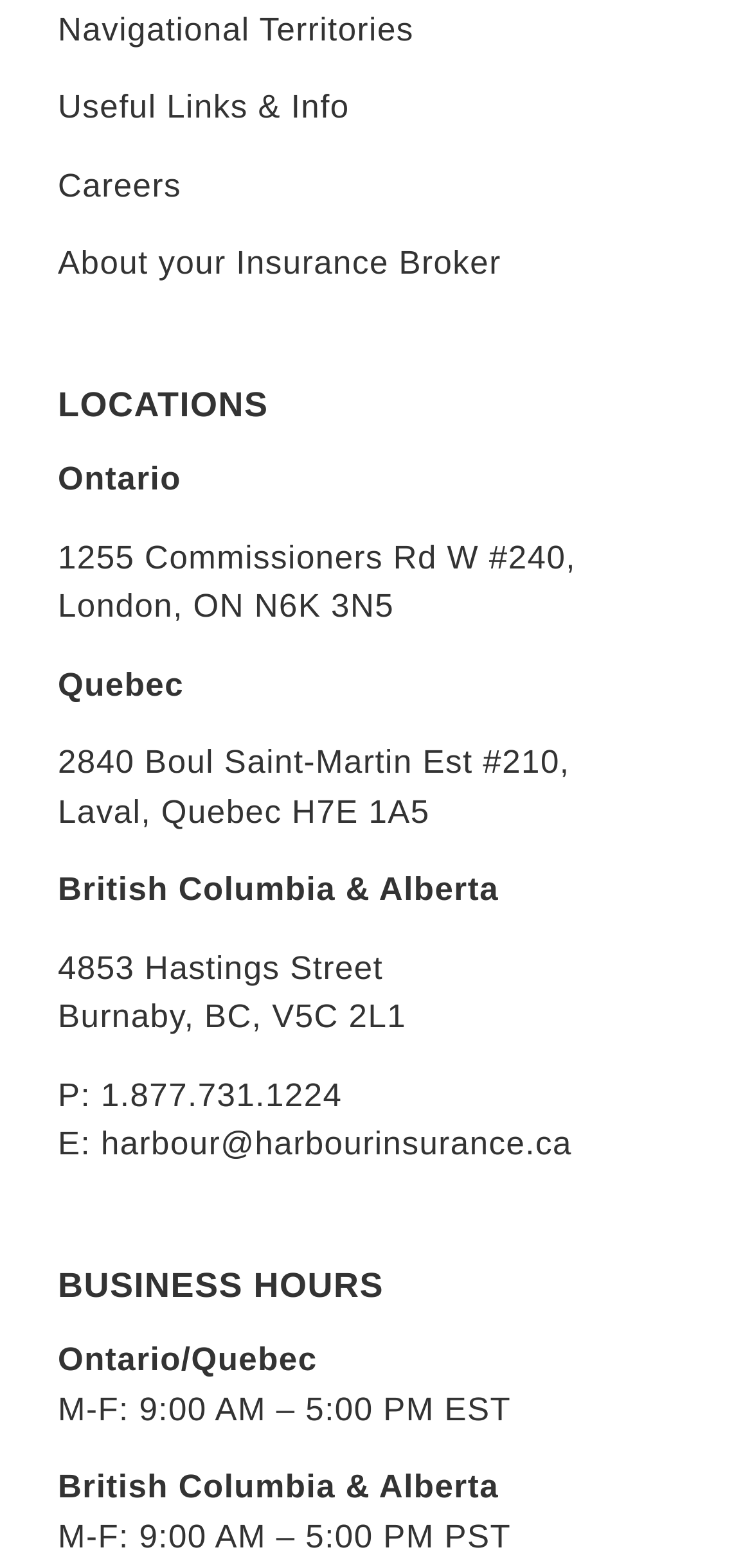What are the business hours of Harbour Insurance in Ontario and Quebec?
Answer the question in a detailed and comprehensive manner.

I found the business hours by looking at the 'BUSINESS HOURS' section of the webpage, which lists the hours for Ontario and Quebec as M-F: 9:00 AM – 5:00 PM EST.